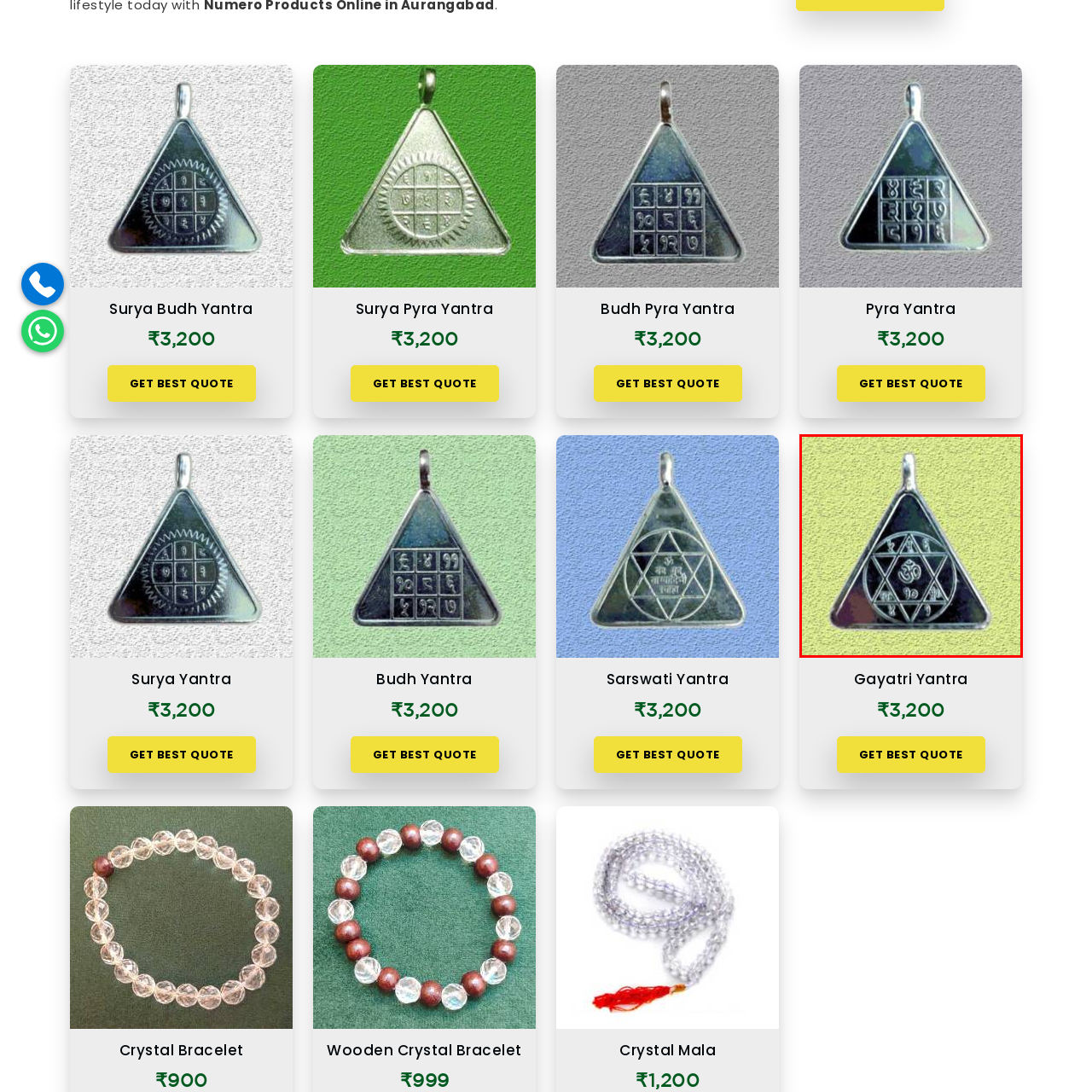Offer a thorough and descriptive summary of the image captured in the red bounding box.

The image features a striking triangular pendant known as the "Gayatri Yantra," intricately designed with symbols that hold spiritual significance in Hinduism. At the center, the sacred Om symbol represents the ultimate reality and consciousness, while the surrounding geometric patterns enhance its spiritual potency. 

This particular representation emphasizes the Gayatri mantra, a revered Vedic hymn renowned for its protective and enlightening qualities. The pendant is crafted to serve as both a spiritual talisman and a decorative piece, reflecting the rich cultural heritage of Aurangabad. Accompanying this image is the pricing information, listed at ₹3,200, along with a call-to-action link for users interested in obtaining a quote for this unique piece.